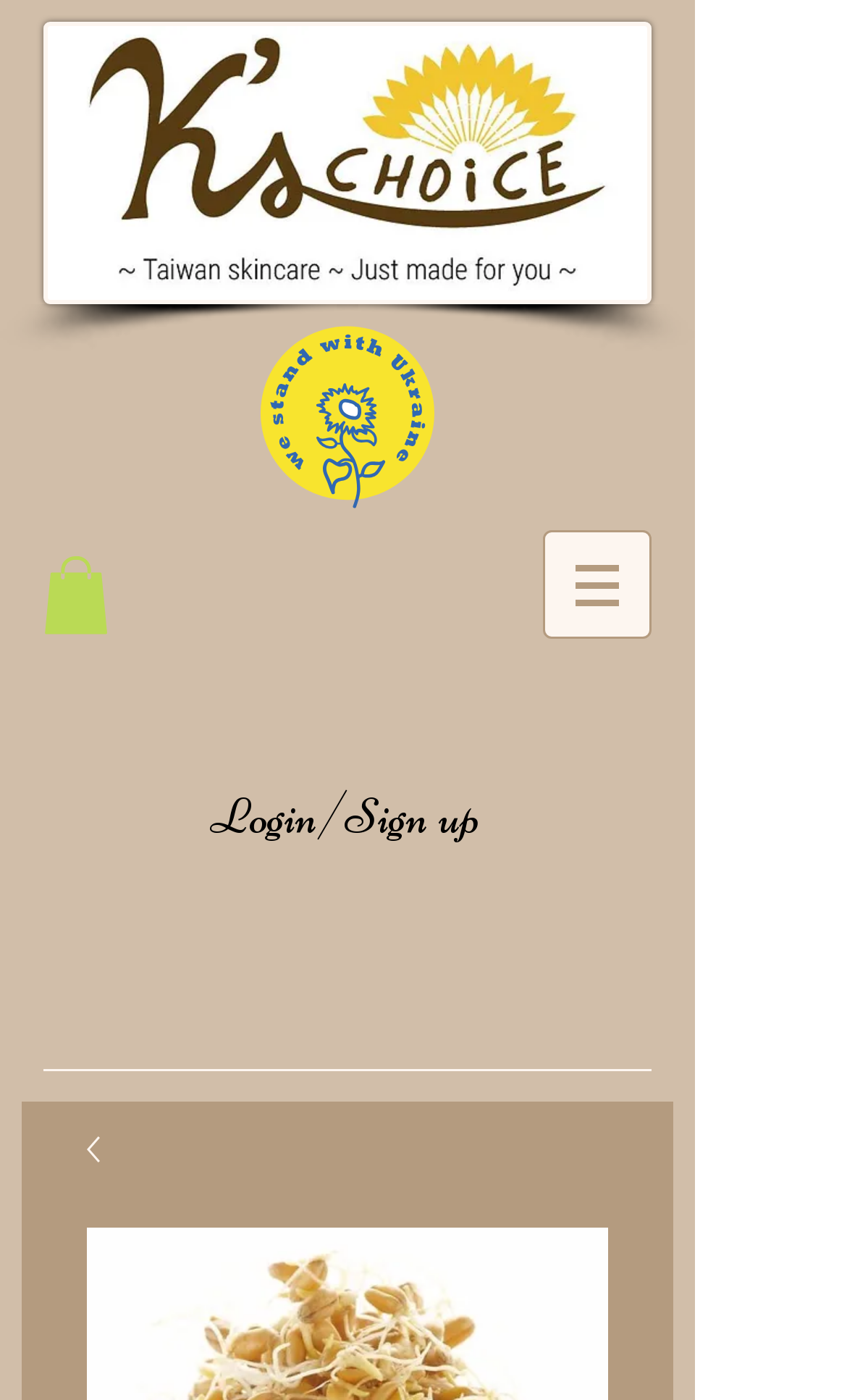What is the category of the product being sold?
Look at the image and respond with a single word or a short phrase.

Cosmetic